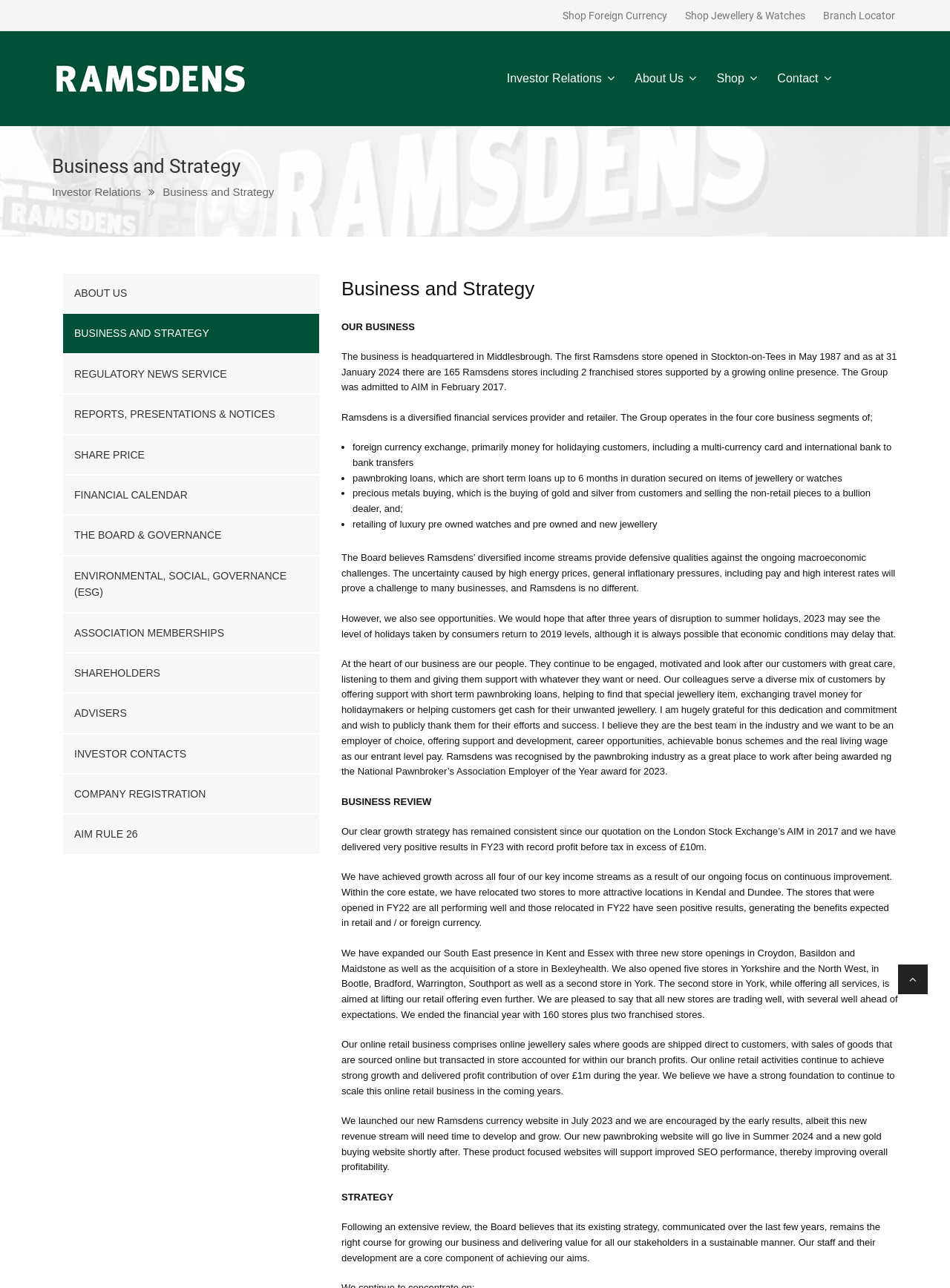Please determine the bounding box coordinates of the area that needs to be clicked to complete this task: 'Click on the 'Branch Locator' link'. The coordinates must be four float numbers between 0 and 1, formatted as [left, top, right, bottom].

[0.866, 0.007, 0.942, 0.017]